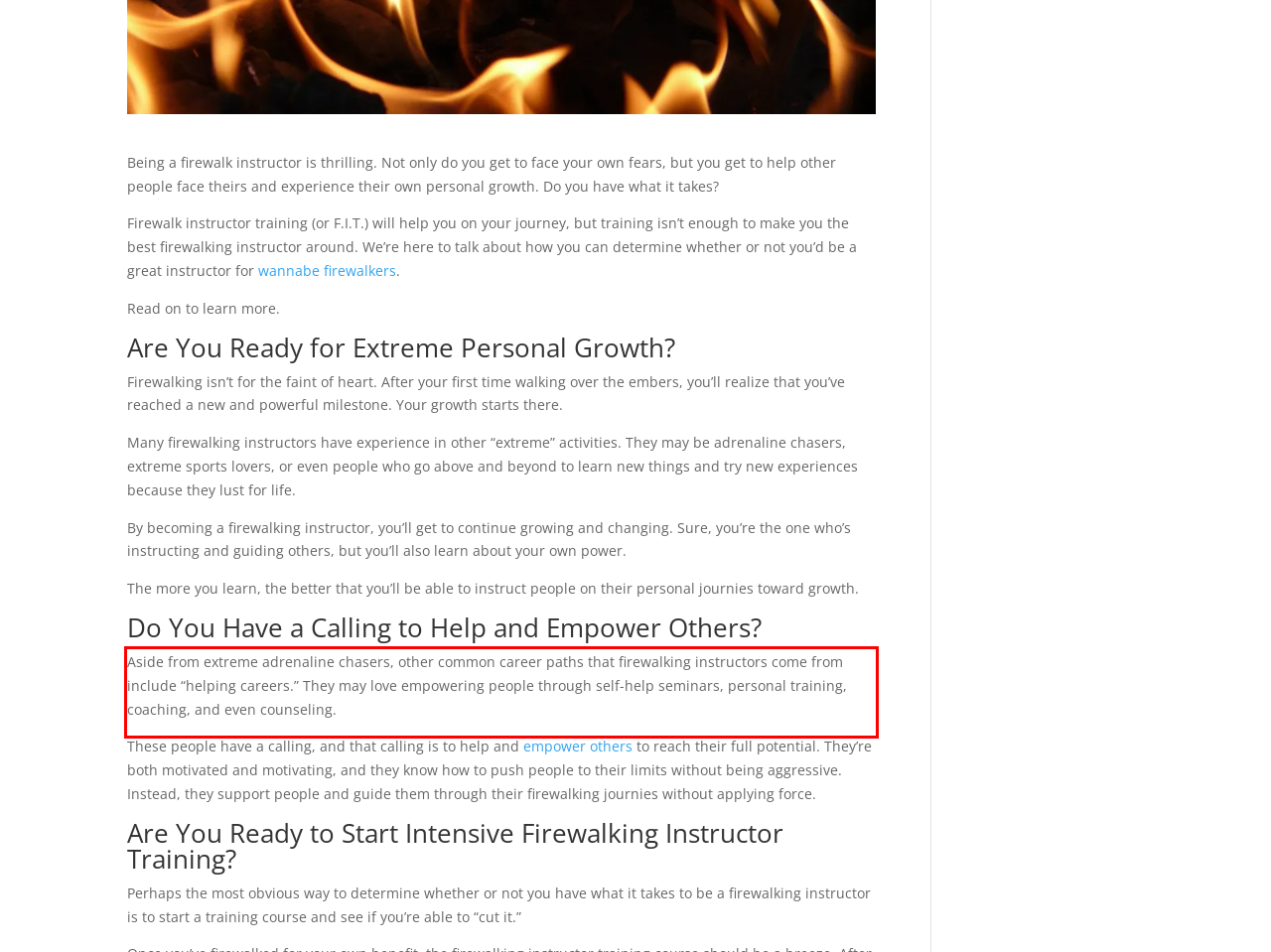Examine the webpage screenshot, find the red bounding box, and extract the text content within this marked area.

Aside from extreme adrenaline chasers, other common career paths that firewalking instructors come from include “helping careers.” They may love empowering people through self-help seminars, personal training, coaching, and even counseling.